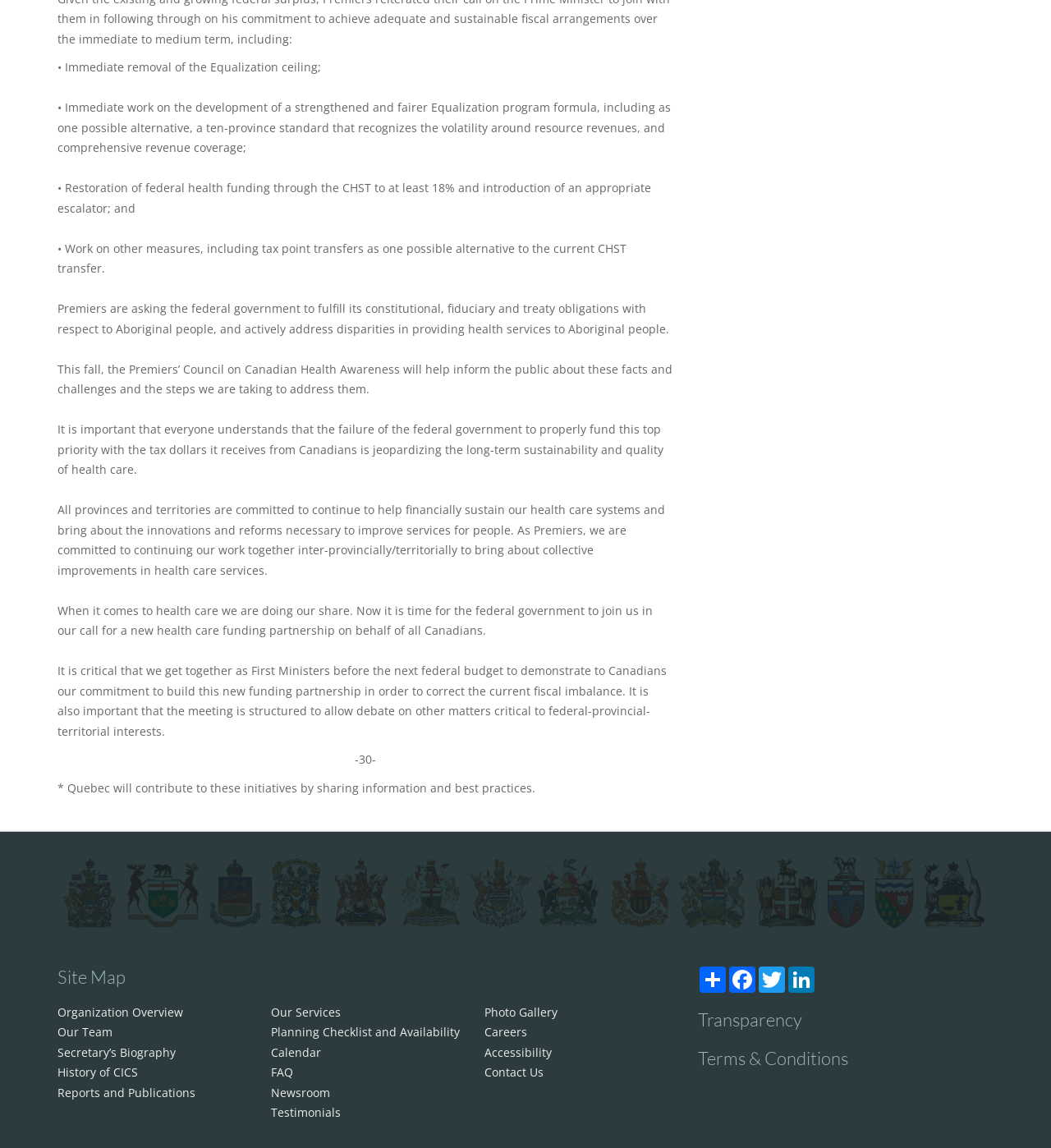What is the significance of the meeting of First Ministers before the next federal budget?
Offer a detailed and full explanation in response to the question.

The meeting of First Ministers before the next federal budget is important to demonstrate their commitment to building a new funding partnership in order to correct the current fiscal imbalance.